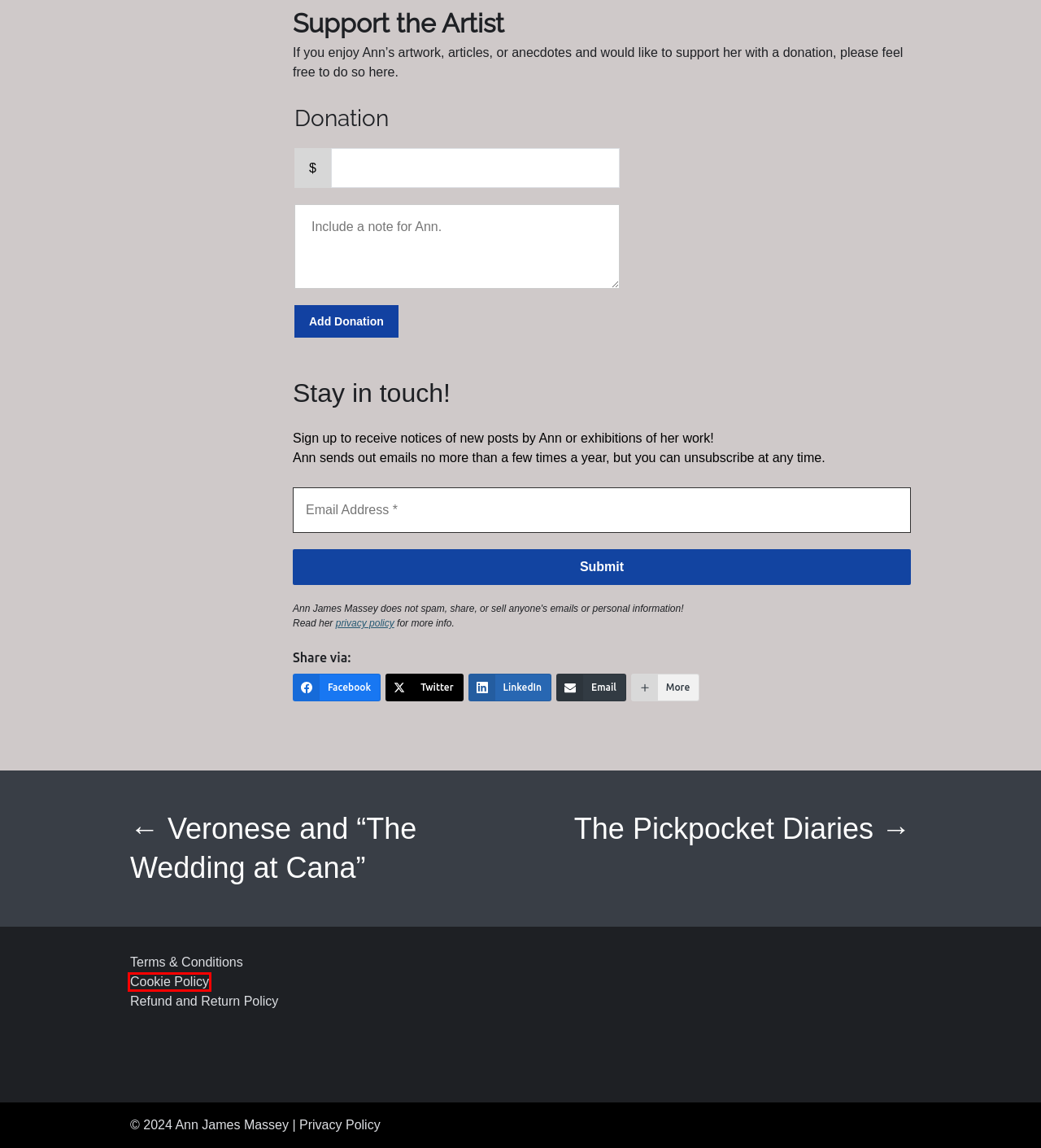Given a webpage screenshot featuring a red rectangle around a UI element, please determine the best description for the new webpage that appears after the element within the bounding box is clicked. The options are:
A. Miniatures Gallery - Ann James Massey
B. Paris Archives - Ann James Massey
C. Terms & Conditions - Ann James Massey
D. Refund and Return Policy - Ann James Massey
E. Cookie Policy - Ann James Massey
F. Veronese and “The Wedding at Cana” - Ann James Massey
G. The Pickpocket Diaries - Ann James Massey
H. Privacy Policy - Ann James Massey

E